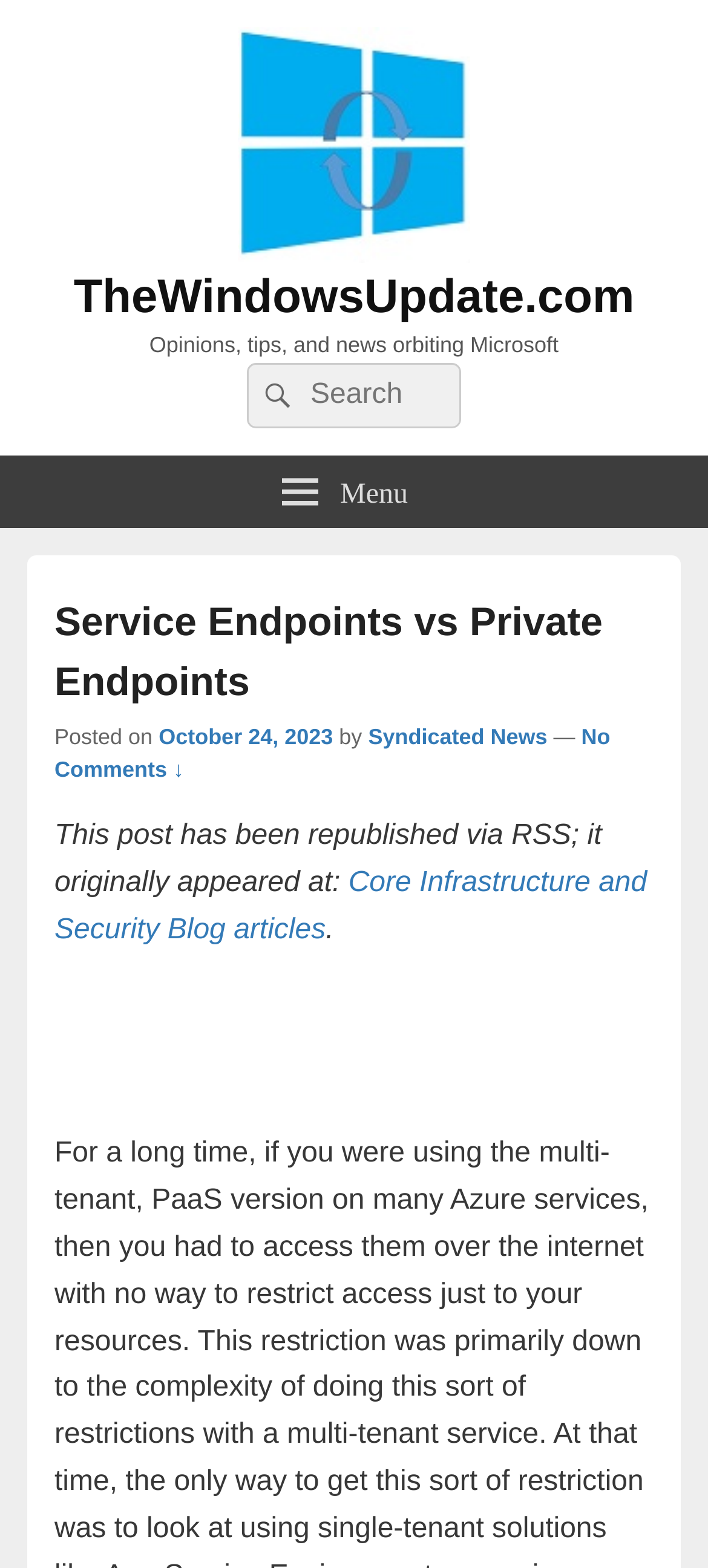What is the original source of the latest article?
Using the image as a reference, answer with just one word or a short phrase.

Core Infrastructure and Security Blog articles